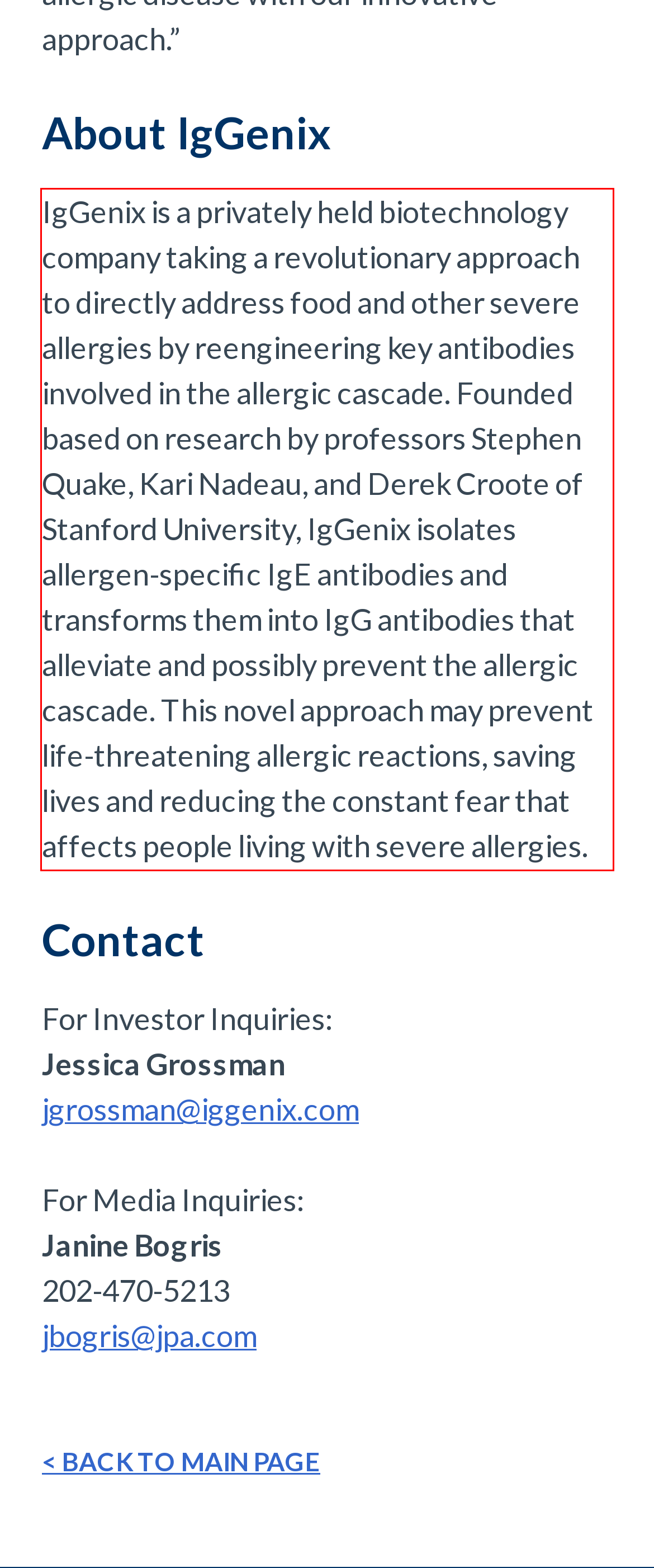Using the provided webpage screenshot, identify and read the text within the red rectangle bounding box.

IgGenix is a privately held biotechnology company taking a revolutionary approach to directly address food and other severe allergies by reengineering key antibodies involved in the allergic cascade. Founded based on research by professors Stephen Quake, Kari Nadeau, and Derek Croote of Stanford University, IgGenix isolates allergen-specific IgE antibodies and transforms them into IgG antibodies that alleviate and possibly prevent the allergic cascade. This novel approach may prevent life-threatening allergic reactions, saving lives and reducing the constant fear that affects people living with severe allergies.